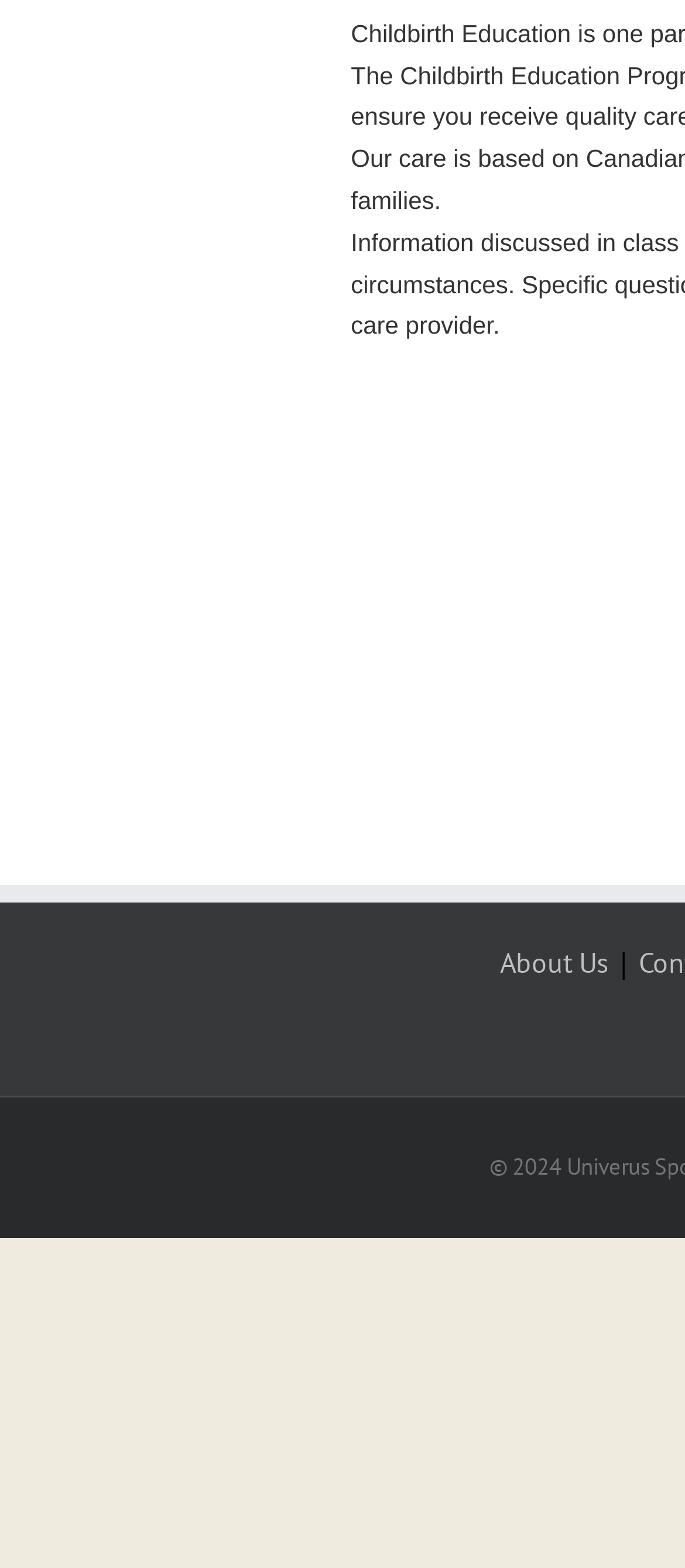Please locate the UI element described by "Menu" and provide its bounding box coordinates.

None